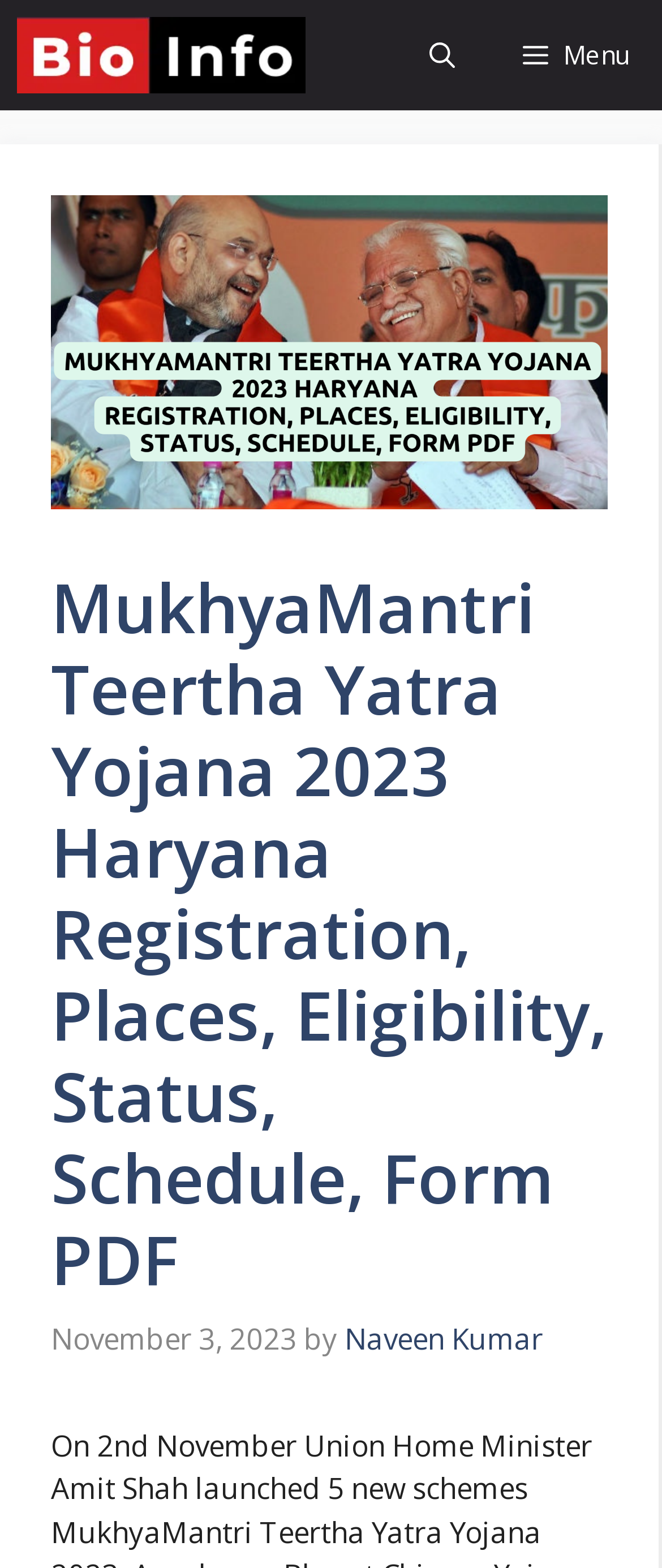Who is the author of the article? Observe the screenshot and provide a one-word or short phrase answer.

Naveen Kumar